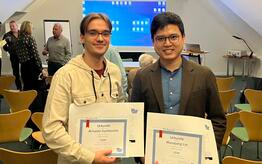Answer the question with a single word or phrase: 
What is the mood of the atmosphere in the background?

Warm and supportive